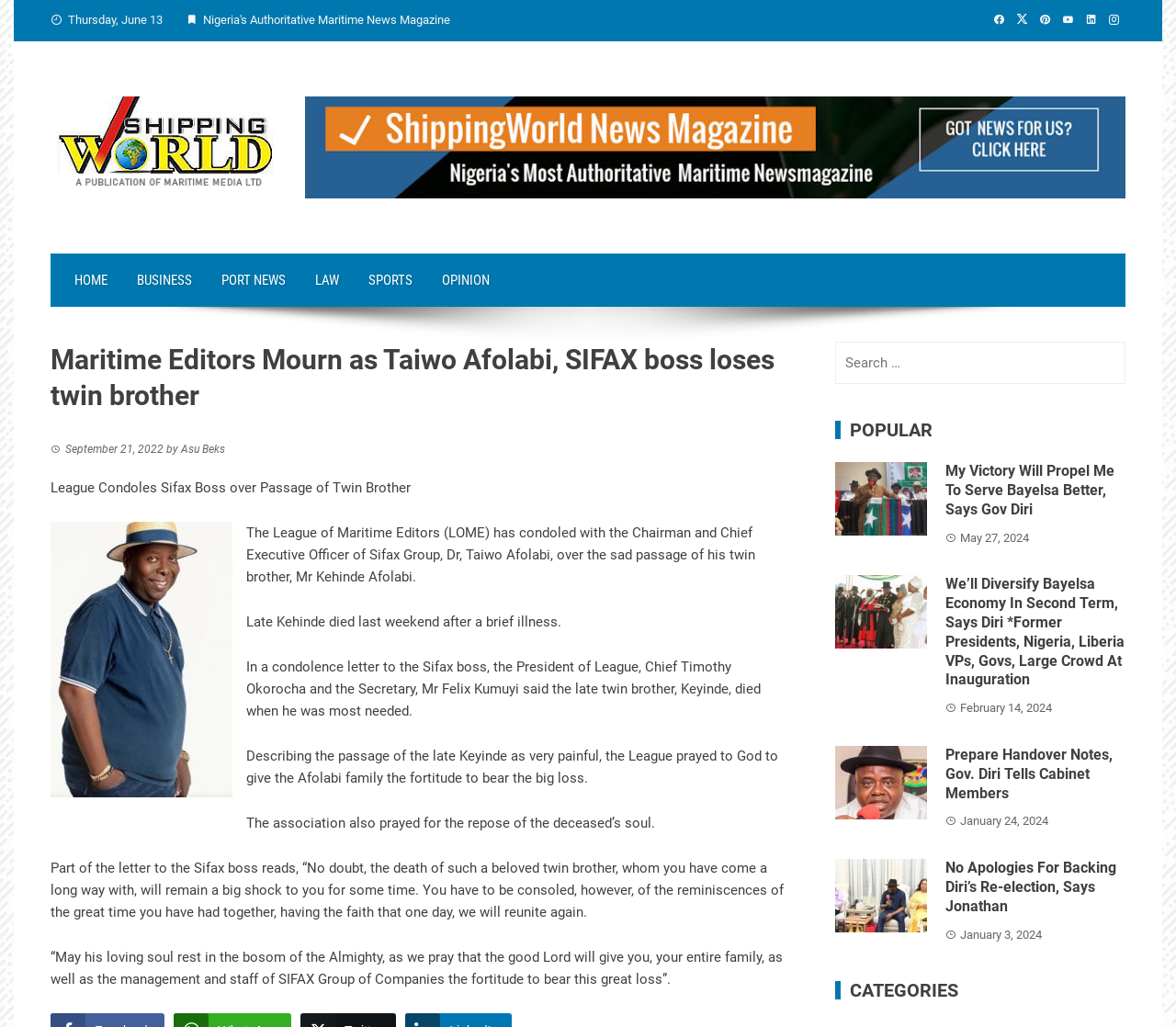Please locate and generate the primary heading on this webpage.

Maritime Editors Mourn as Taiwo Afolabi, SIFAX boss loses twin brother